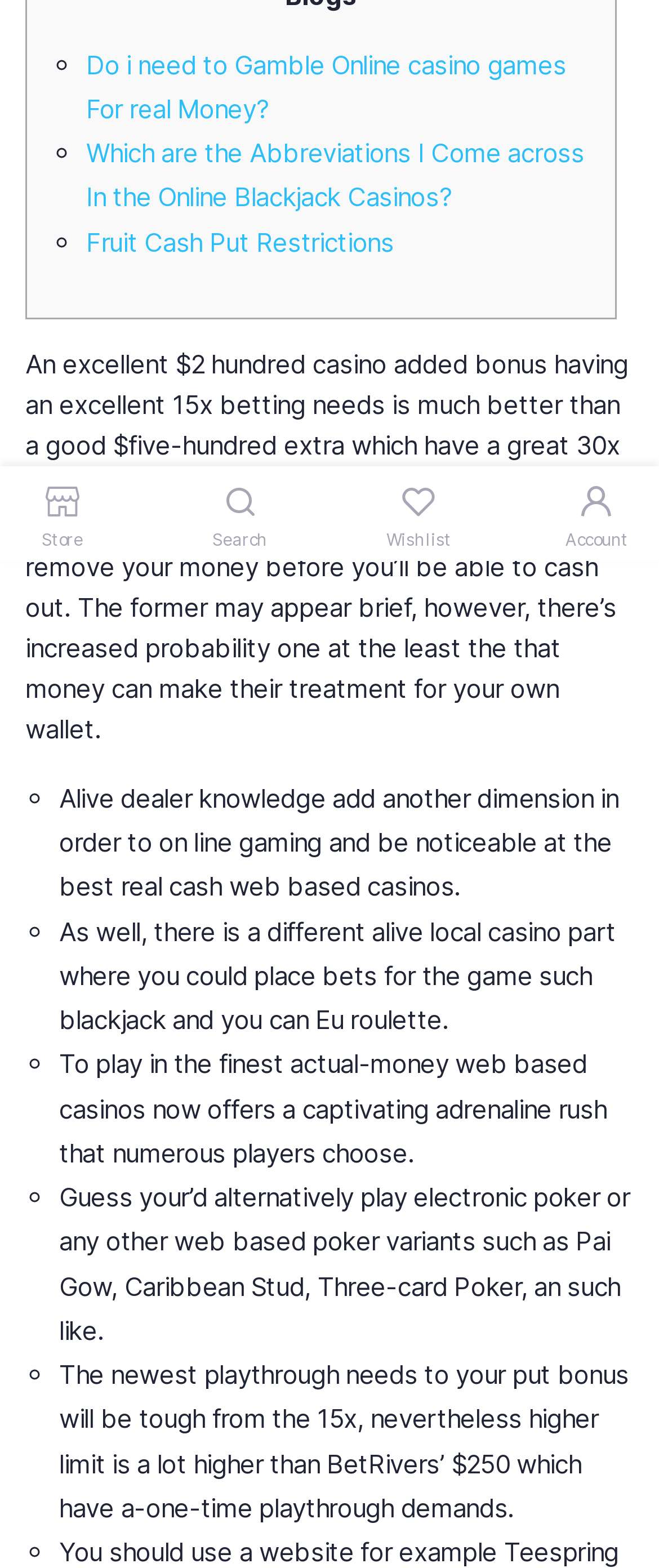Please find the bounding box for the UI component described as follows: "Store".

[0.038, 0.304, 0.151, 0.351]